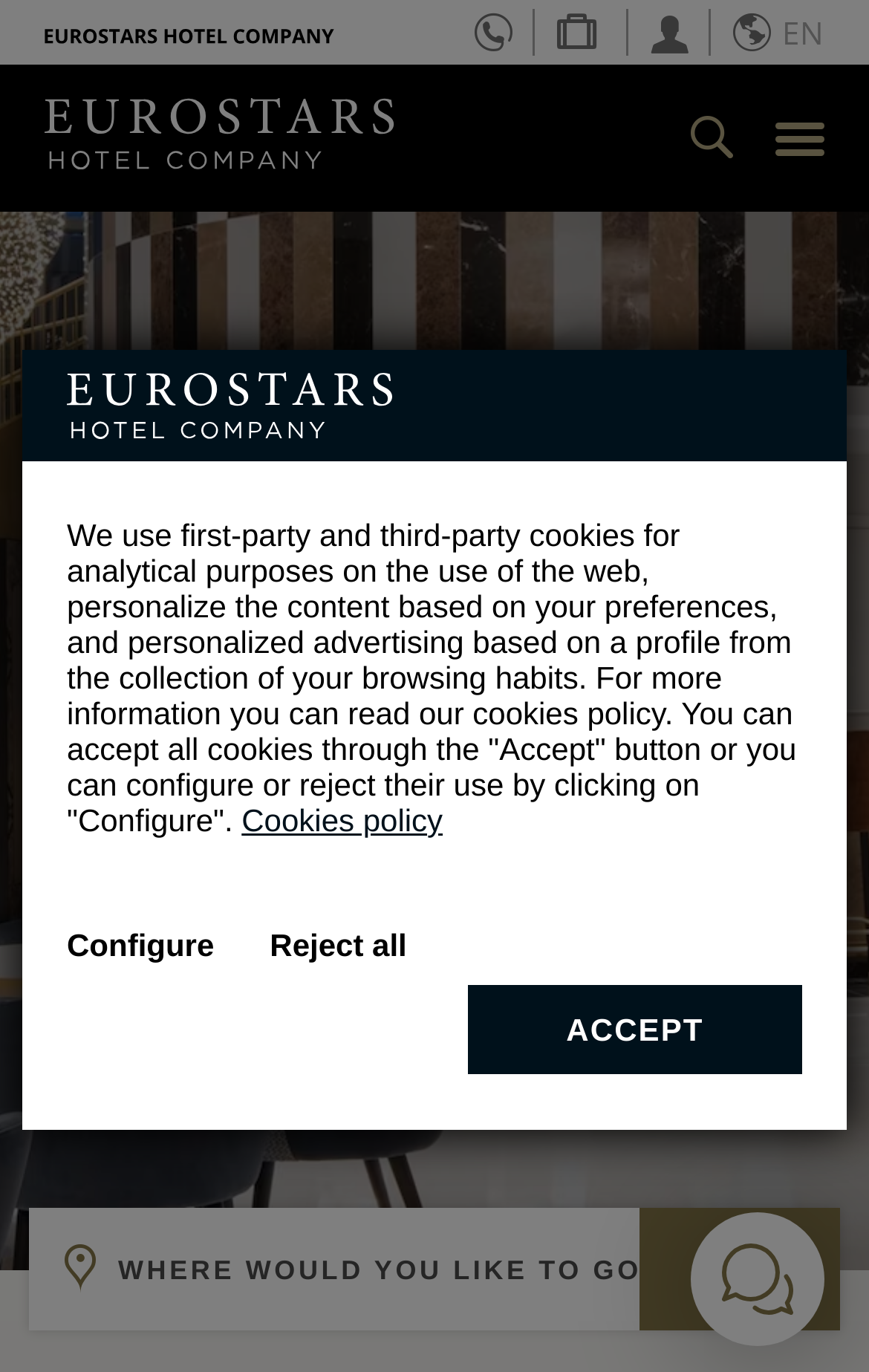Using the details from the image, please elaborate on the following question: What is the name of the hotel company?

The name of the hotel company can be found in the top-left corner of the webpage, where it is written in a large font size. It is also mentioned in the official web link and the image logo.